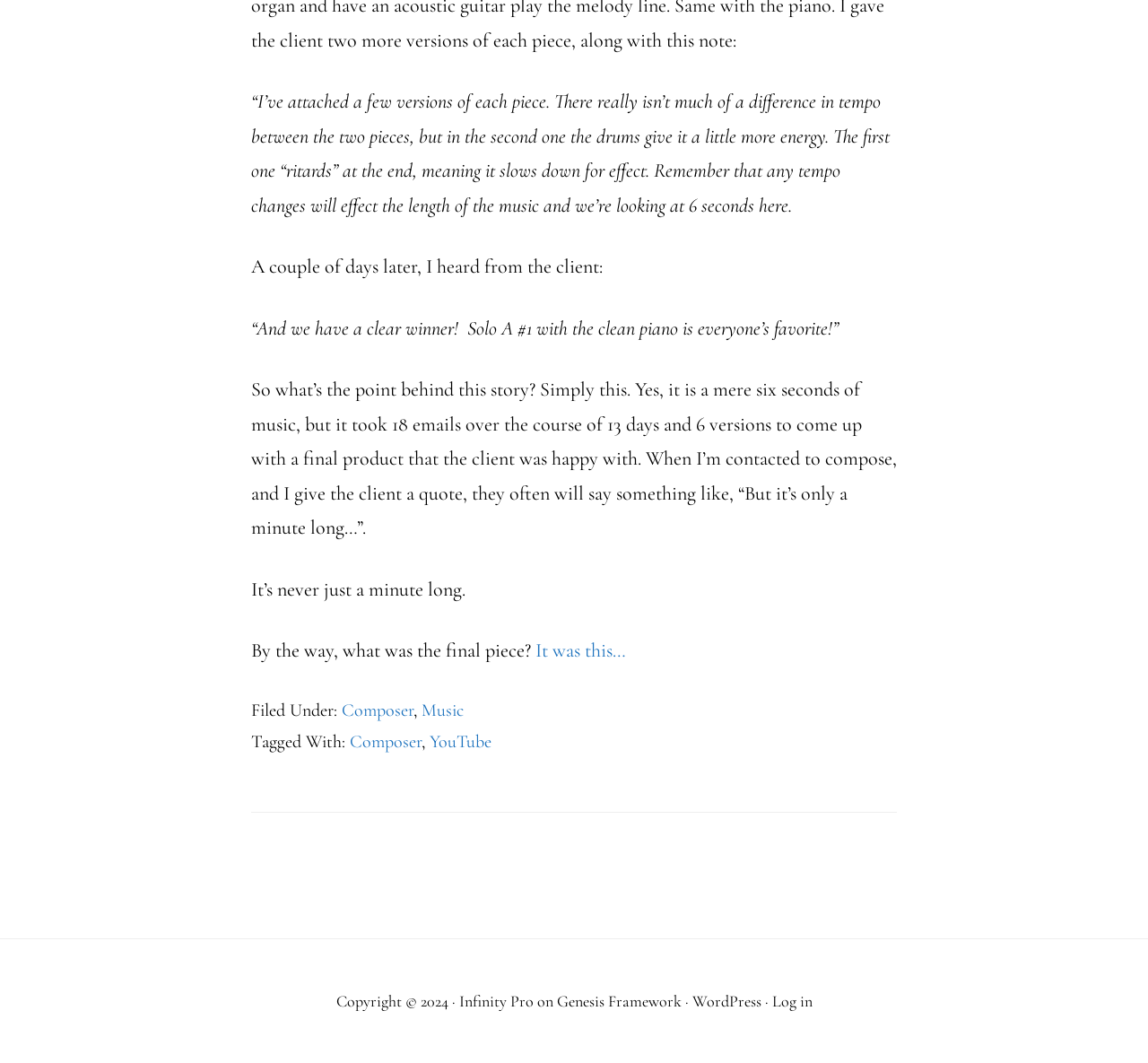What is the topic of the story? Based on the image, give a response in one word or a short phrase.

Music composition